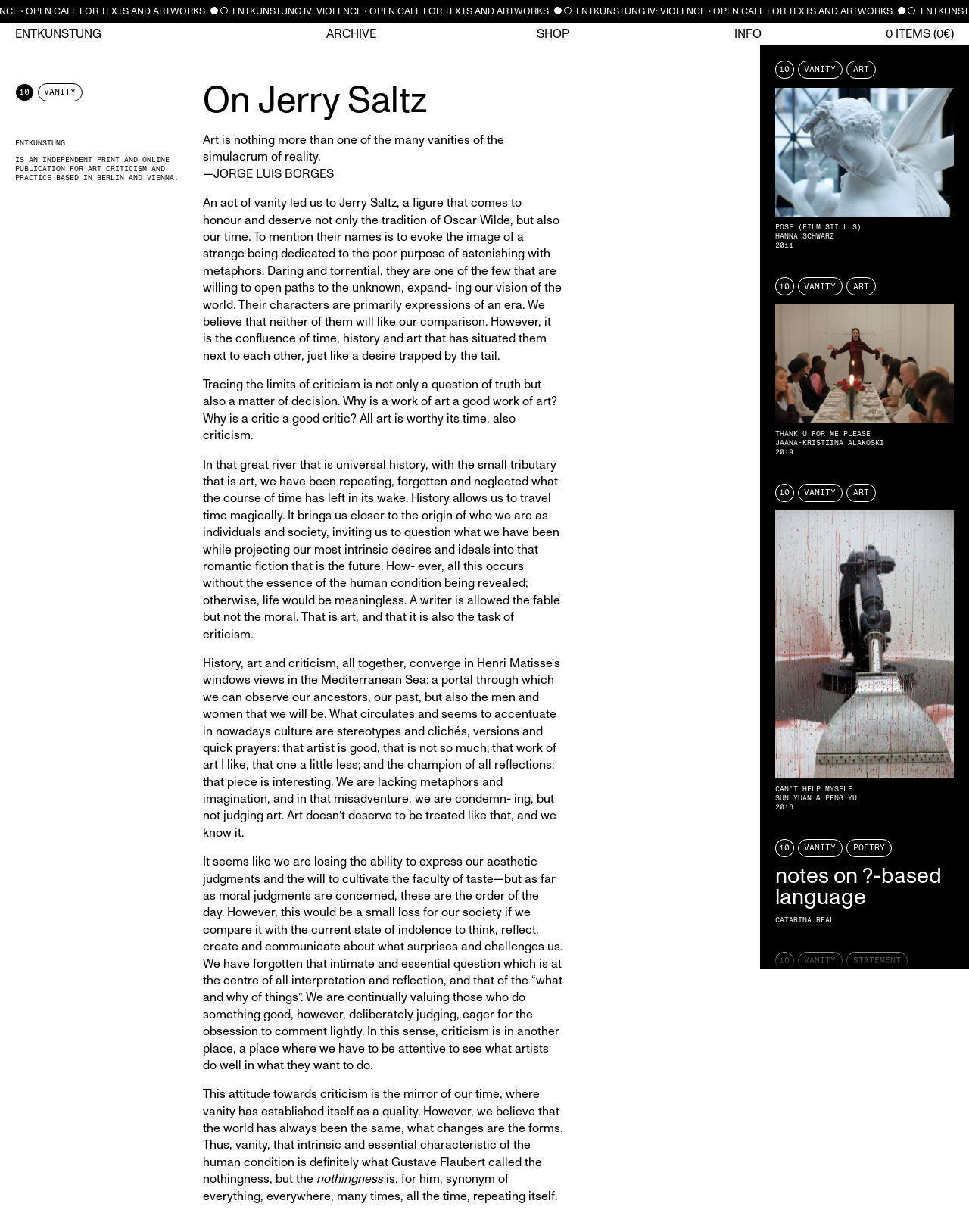Identify the bounding box coordinates for the element you need to click to achieve the following task: "Click on the link to read Exterminating Angel". The coordinates must be four float values ranging from 0 to 1, formatted as [left, top, right, bottom].

[0.8, 0.868, 0.984, 0.904]